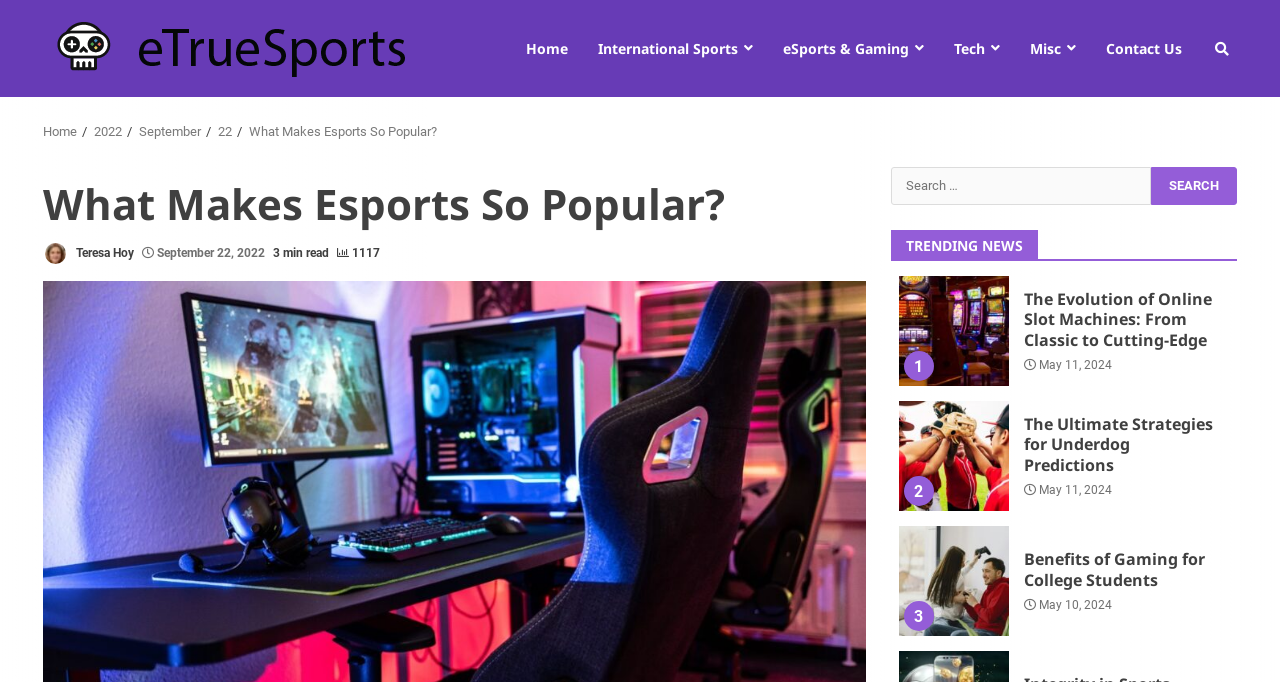Determine the bounding box coordinates of the region to click in order to accomplish the following instruction: "View the 'TRENDING NEWS'". Provide the coordinates as four float numbers between 0 and 1, specifically [left, top, right, bottom].

[0.696, 0.337, 0.966, 0.383]